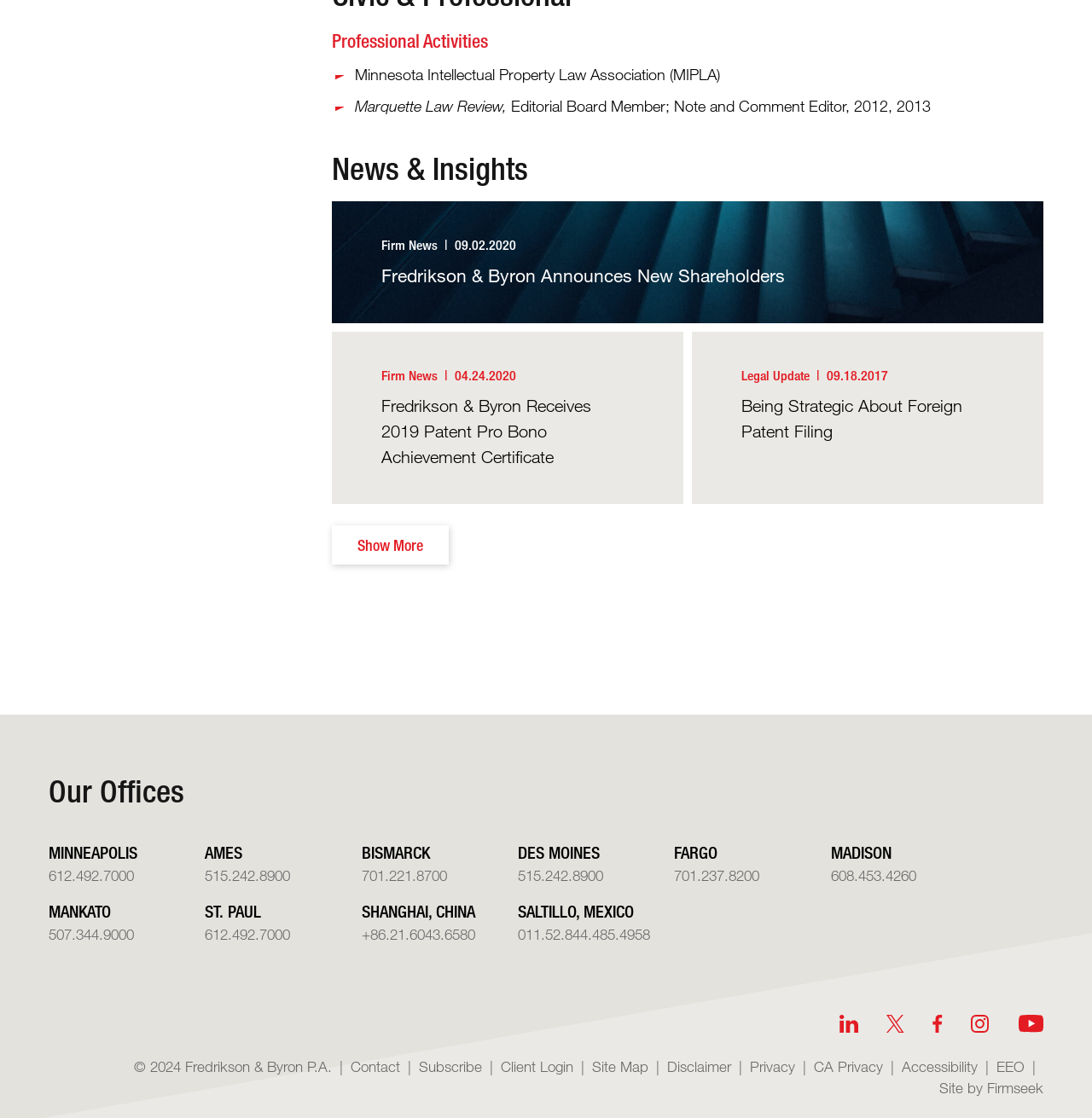Find the bounding box coordinates corresponding to the UI element with the description: "News & Insights". The coordinates should be formatted as [left, top, right, bottom], with values as floats between 0 and 1.

[0.304, 0.134, 0.955, 0.167]